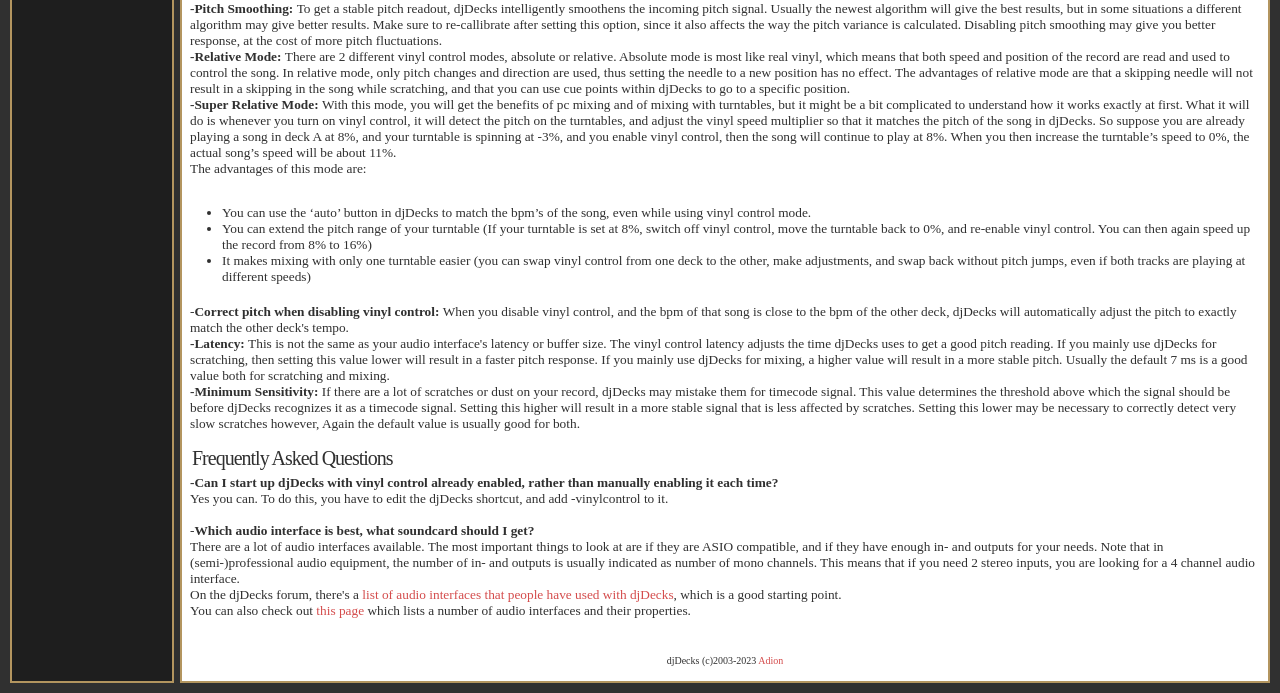What is pitch smoothing in djDecks? Observe the screenshot and provide a one-word or short phrase answer.

Stable pitch readout